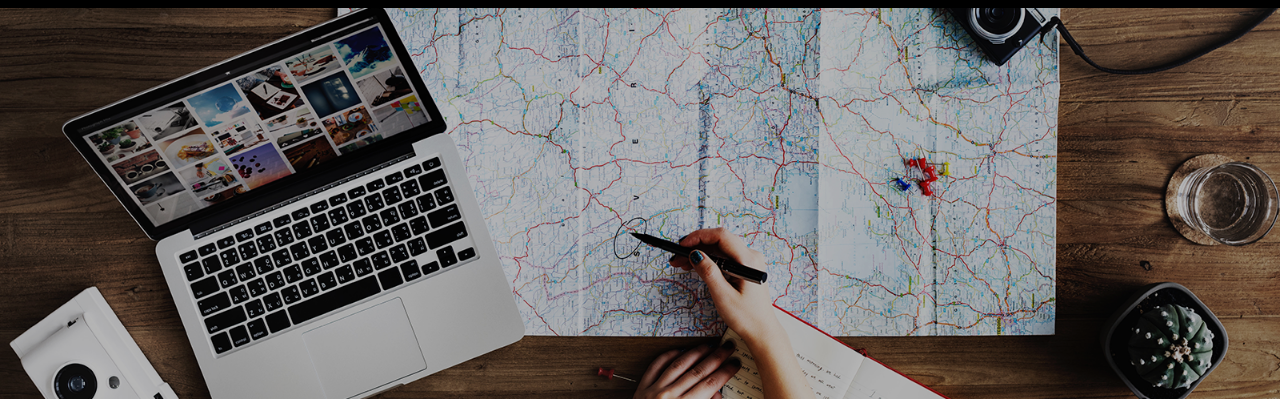Describe all the elements visible in the image meticulously.

In this captivating image, a wooden table serves as a backdrop for a blend of exploration and technology. At the center, a detailed map is spread out, marked with colorful pins indicating important locations. A hand, holding a pen, appears to be in the midst of marking or highlighting a part of the map, suggesting a planning or discovery phase. To the left, an open laptop displays a collage of images, possibly related to travel or experiences awaiting exploration. Nearby, a vintage-style camera hints at a journey filled with captured moments, alongside a glass of water and a small potted cactus, adding a touch of nature to the scene. This setup evokes a sense of adventure, as it embodies the spirit of mapping out new experiences in the world of MMORPG games and travel.